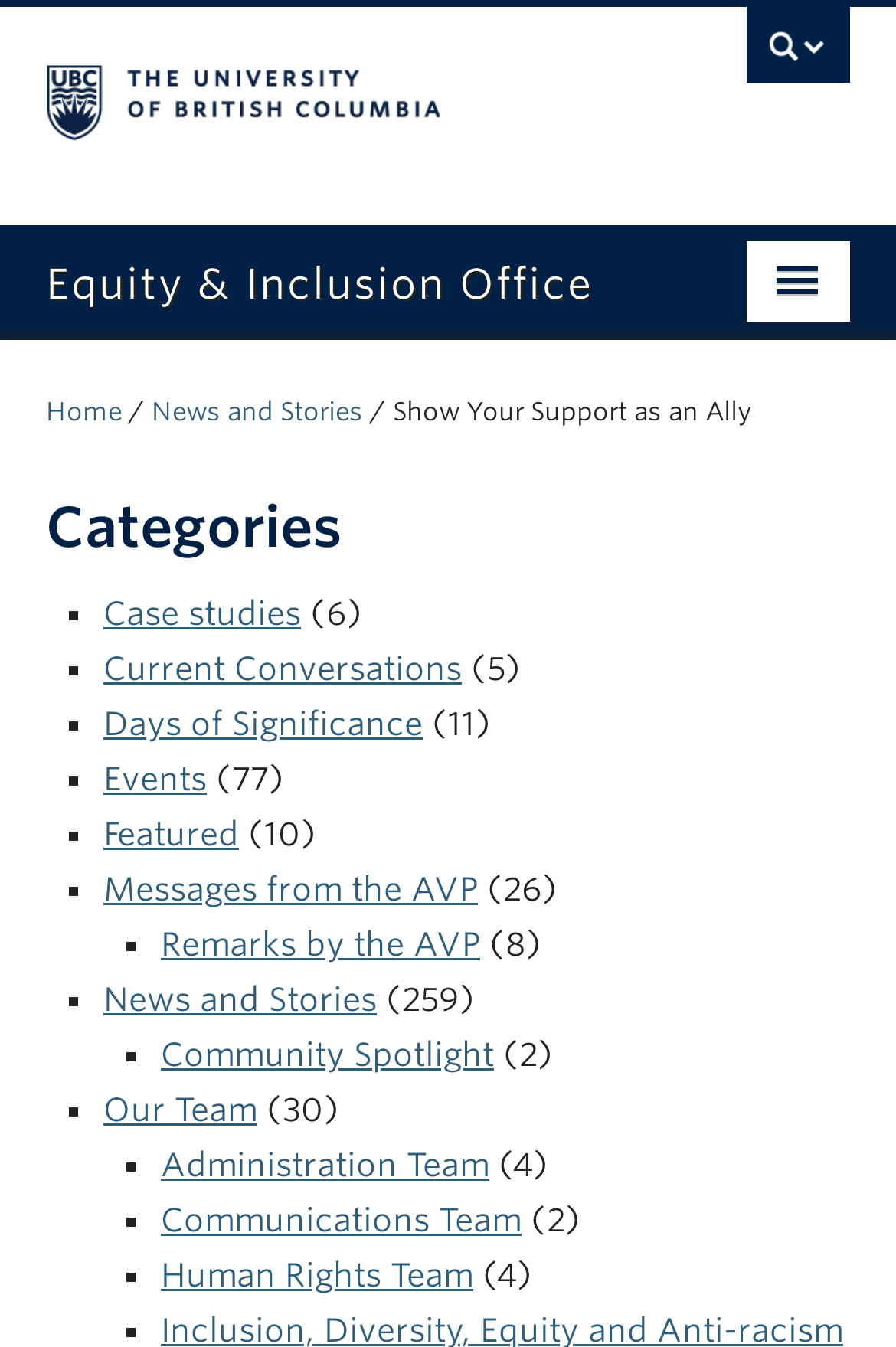Please identify the bounding box coordinates for the region that you need to click to follow this instruction: "Search for something".

[0.051, 0.051, 0.949, 0.102]